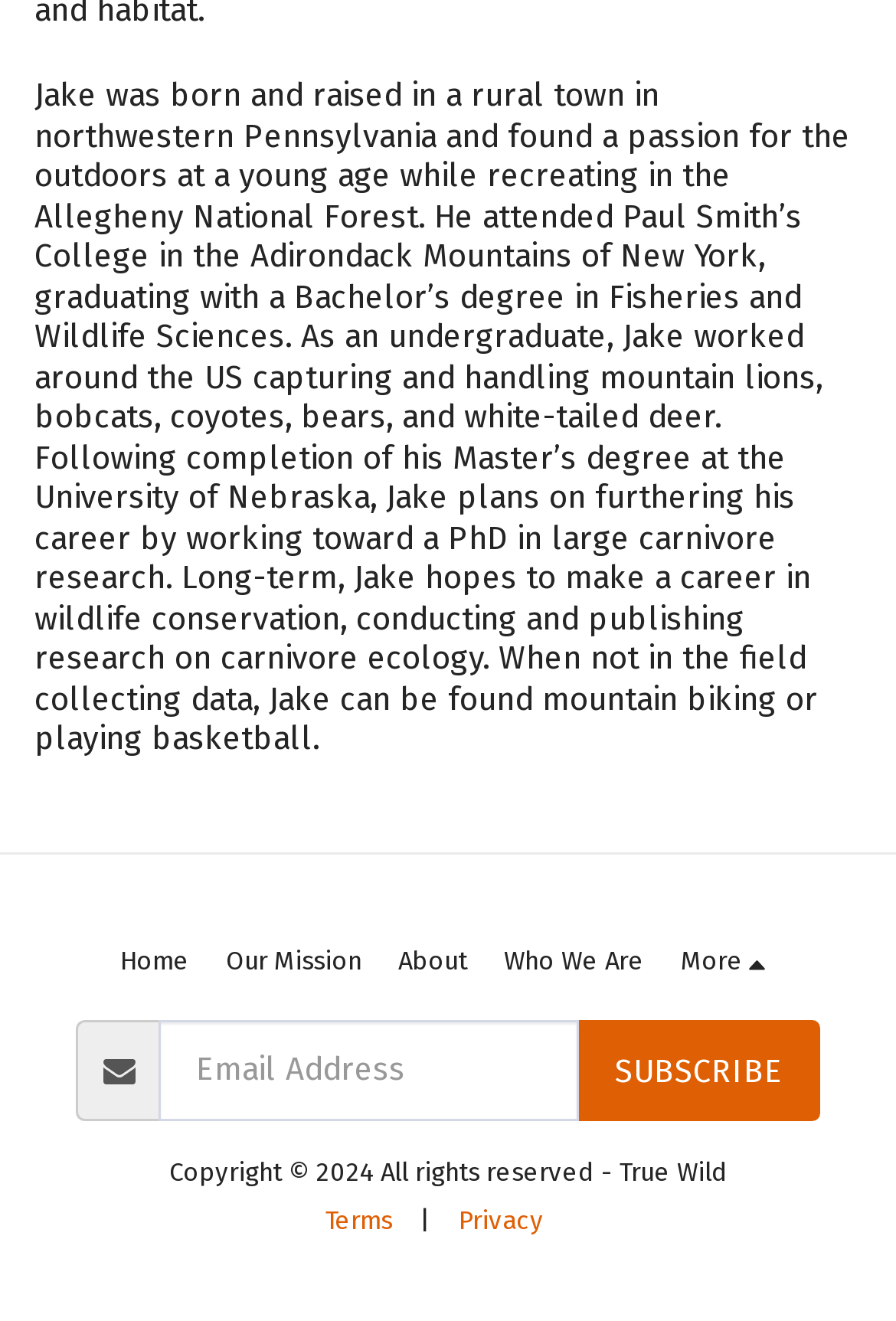What is the purpose of the textbox?
Provide a detailed answer to the question using information from the image.

The textbox element has a required attribute and is labeled as 'Email Address', indicating that it is used to collect email addresses from users.